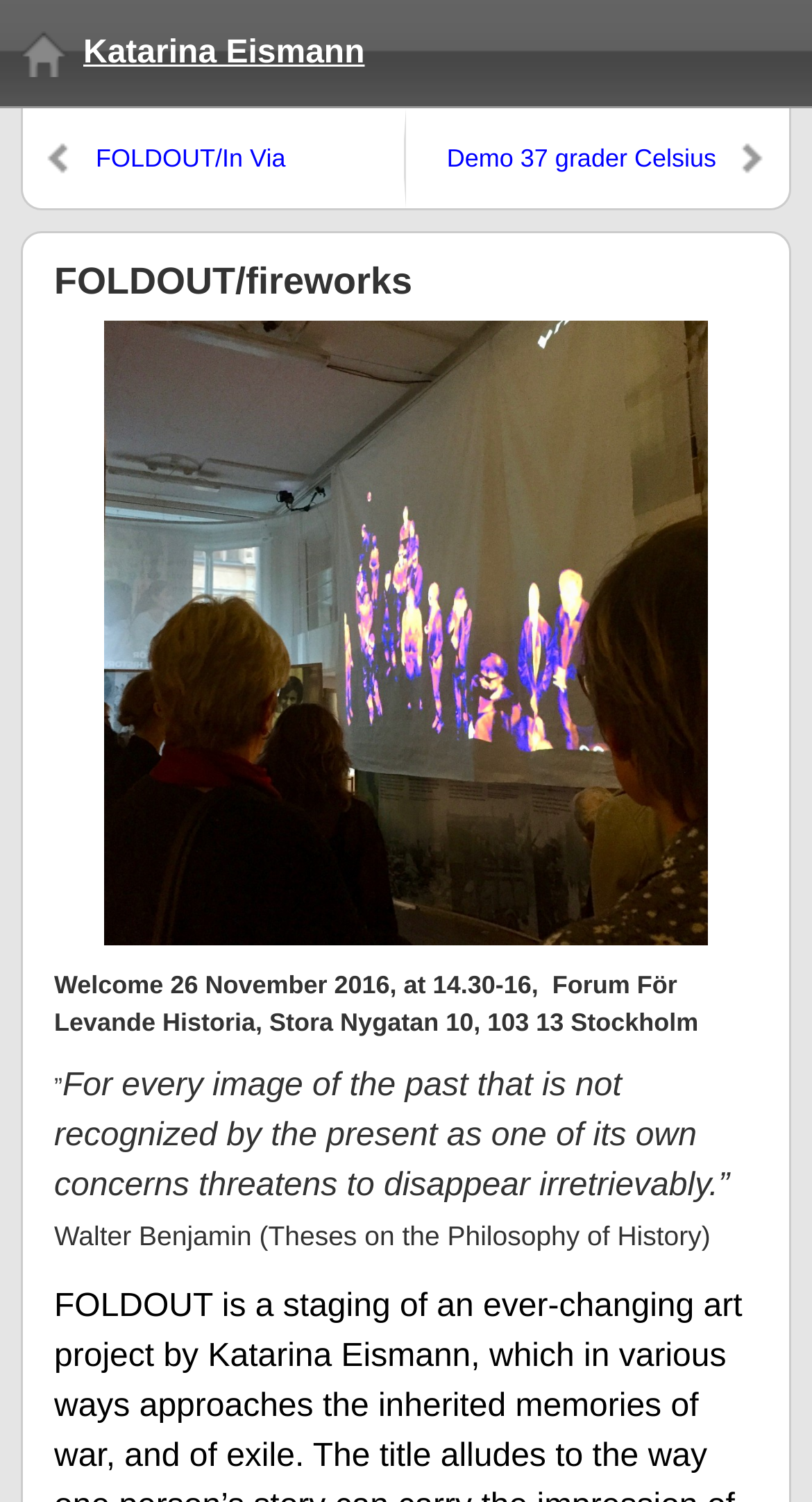What is the event date?
Carefully analyze the image and provide a thorough answer to the question.

The event date can be found in the static text element that contains the text 'Welcome 26 November 2016, at 14.30-16, ...'. This text is likely describing an event, and the date mentioned is the event date.